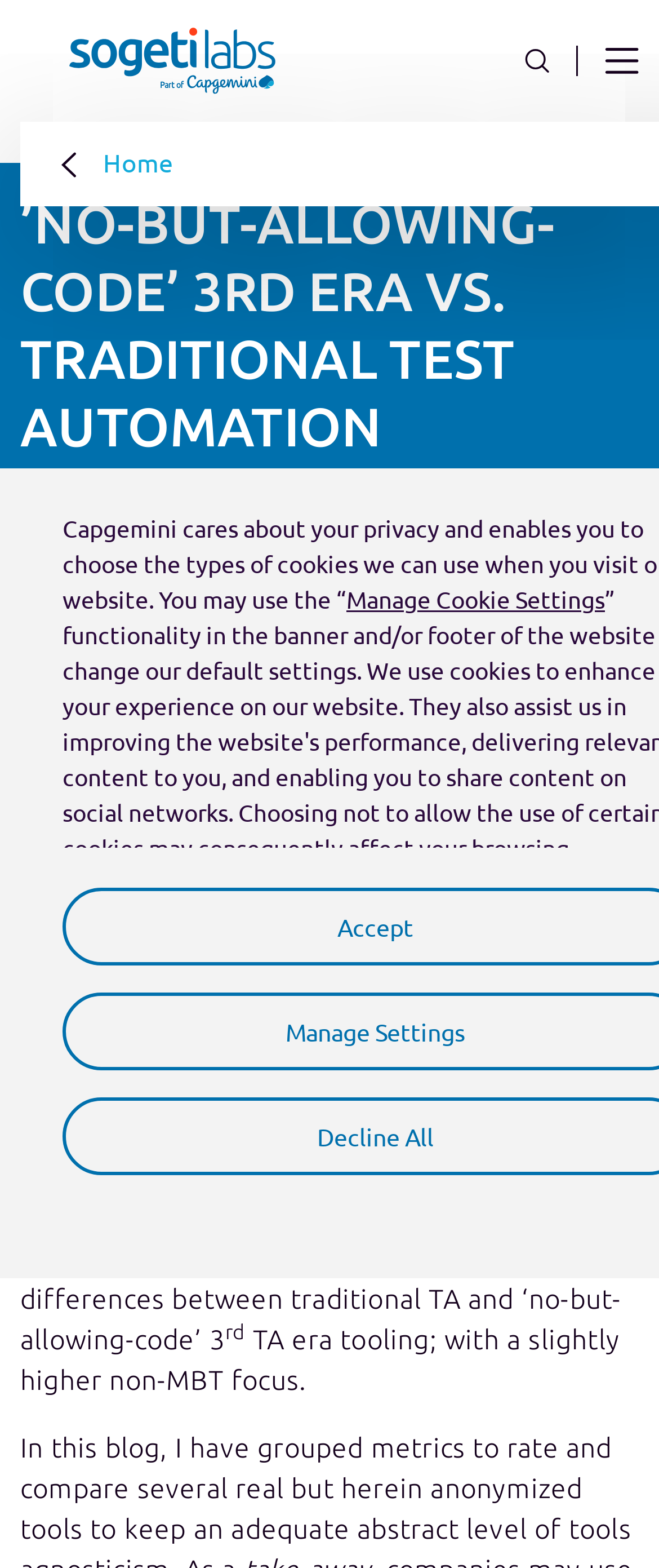Find and specify the bounding box coordinates that correspond to the clickable region for the instruction: "check out the author's Linkedin profile".

[0.031, 0.479, 0.133, 0.522]